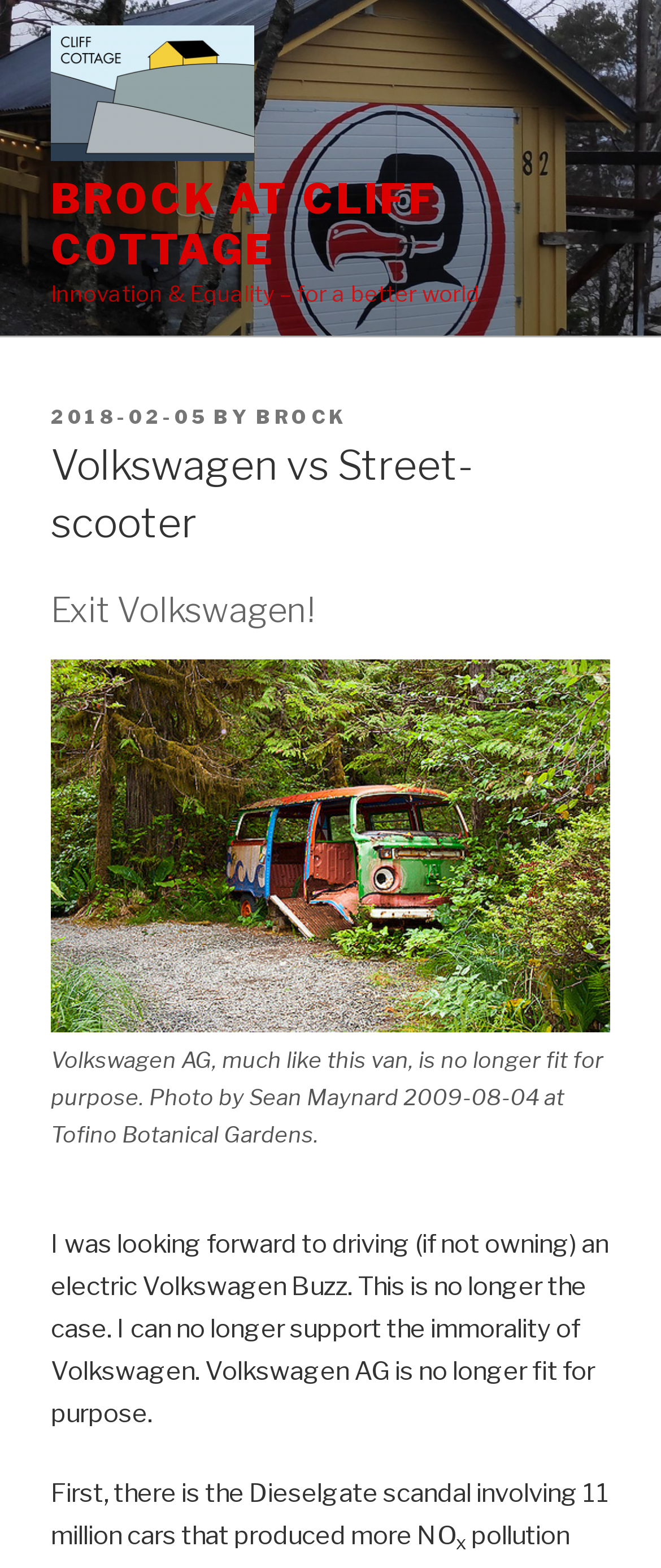What is the name of the van in the image?
Please answer using one word or phrase, based on the screenshot.

Volkswagen Tofino